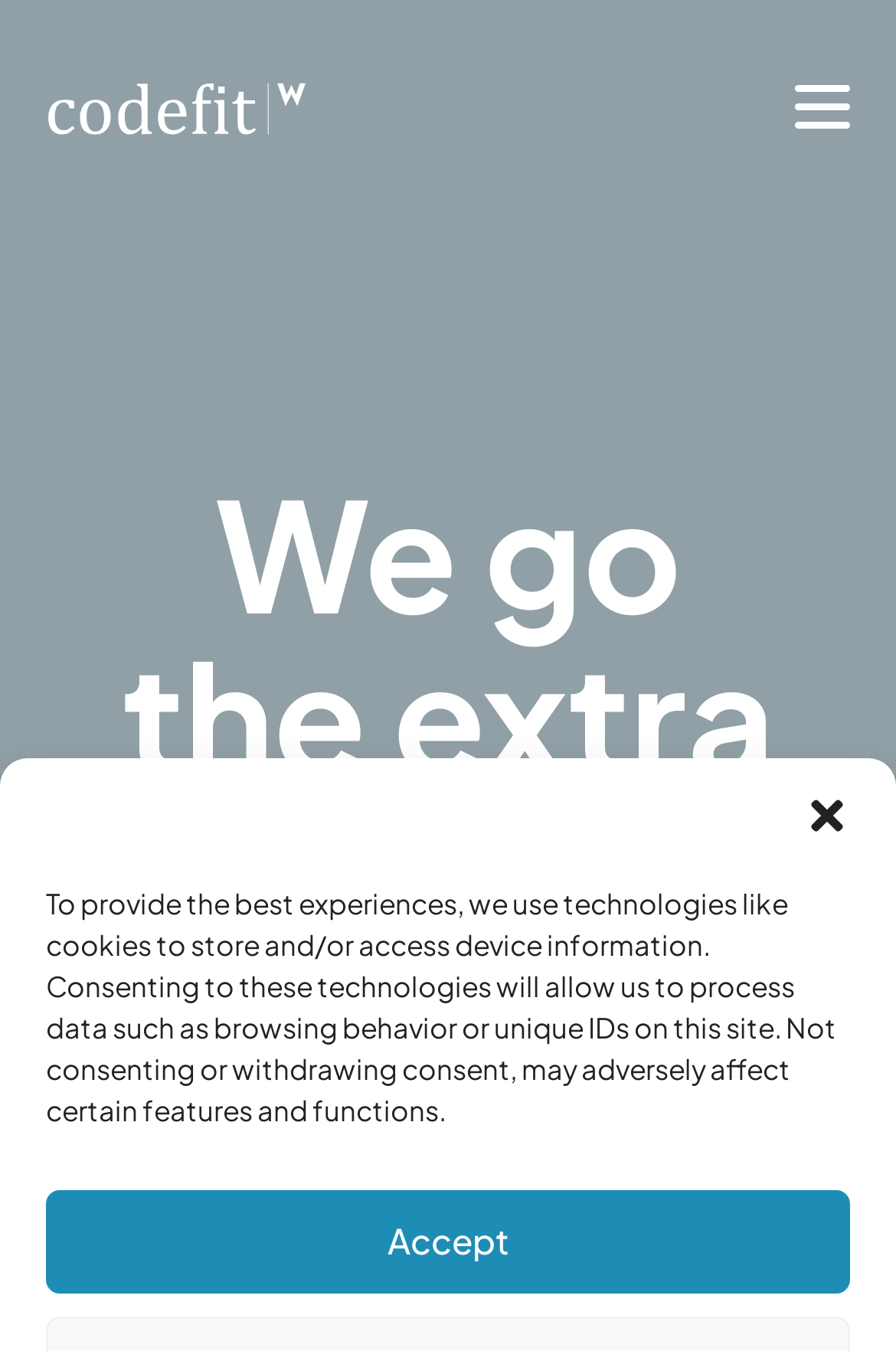Based on the description "Healthy cruising in COVID times", find the bounding box of the specified UI element.

[0.069, 0.785, 0.879, 0.867]